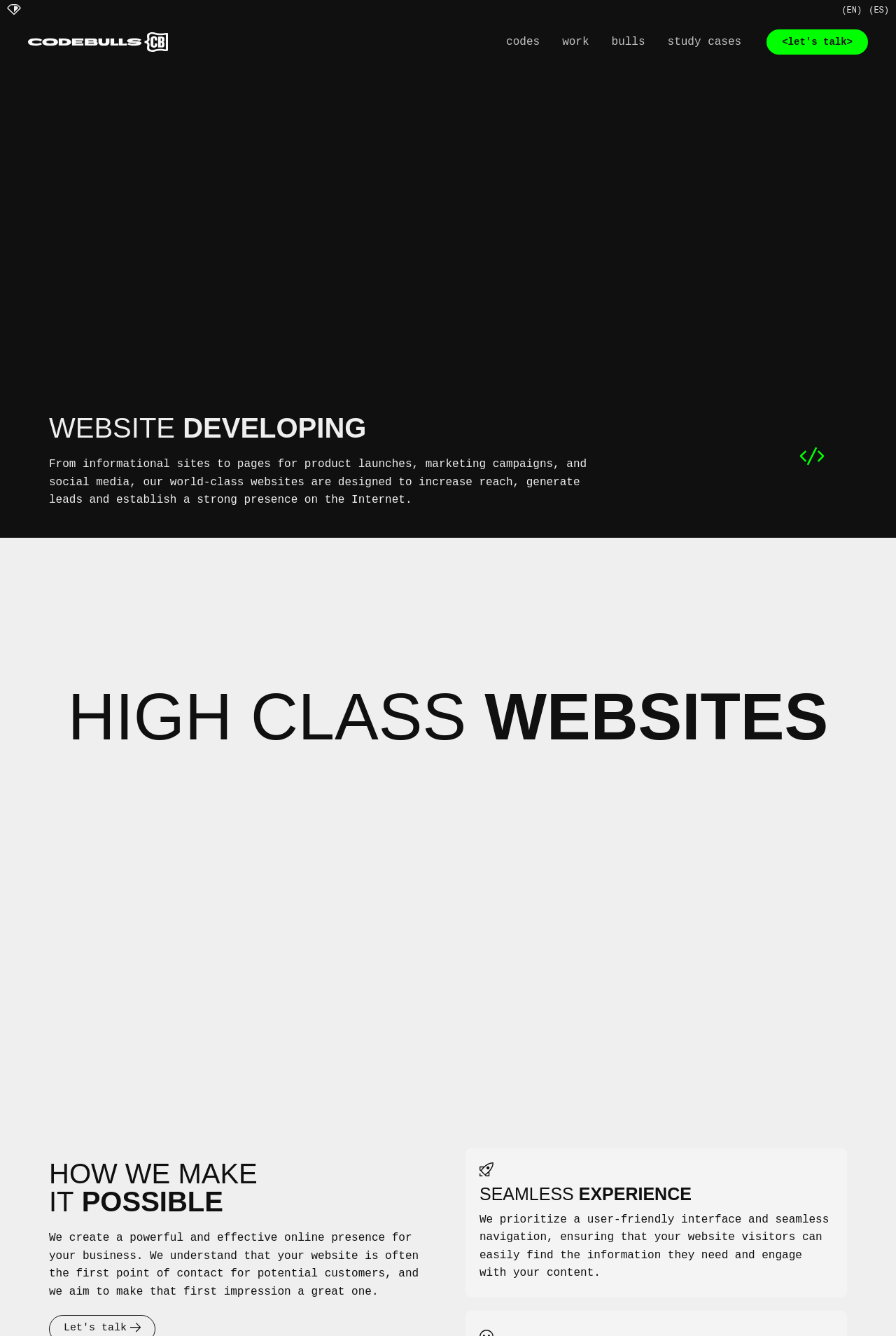Determine the bounding box for the described HTML element: "alt="CodeBulls white logo"". Ensure the coordinates are four float numbers between 0 and 1 in the format [left, top, right, bottom].

[0.031, 0.026, 0.188, 0.036]